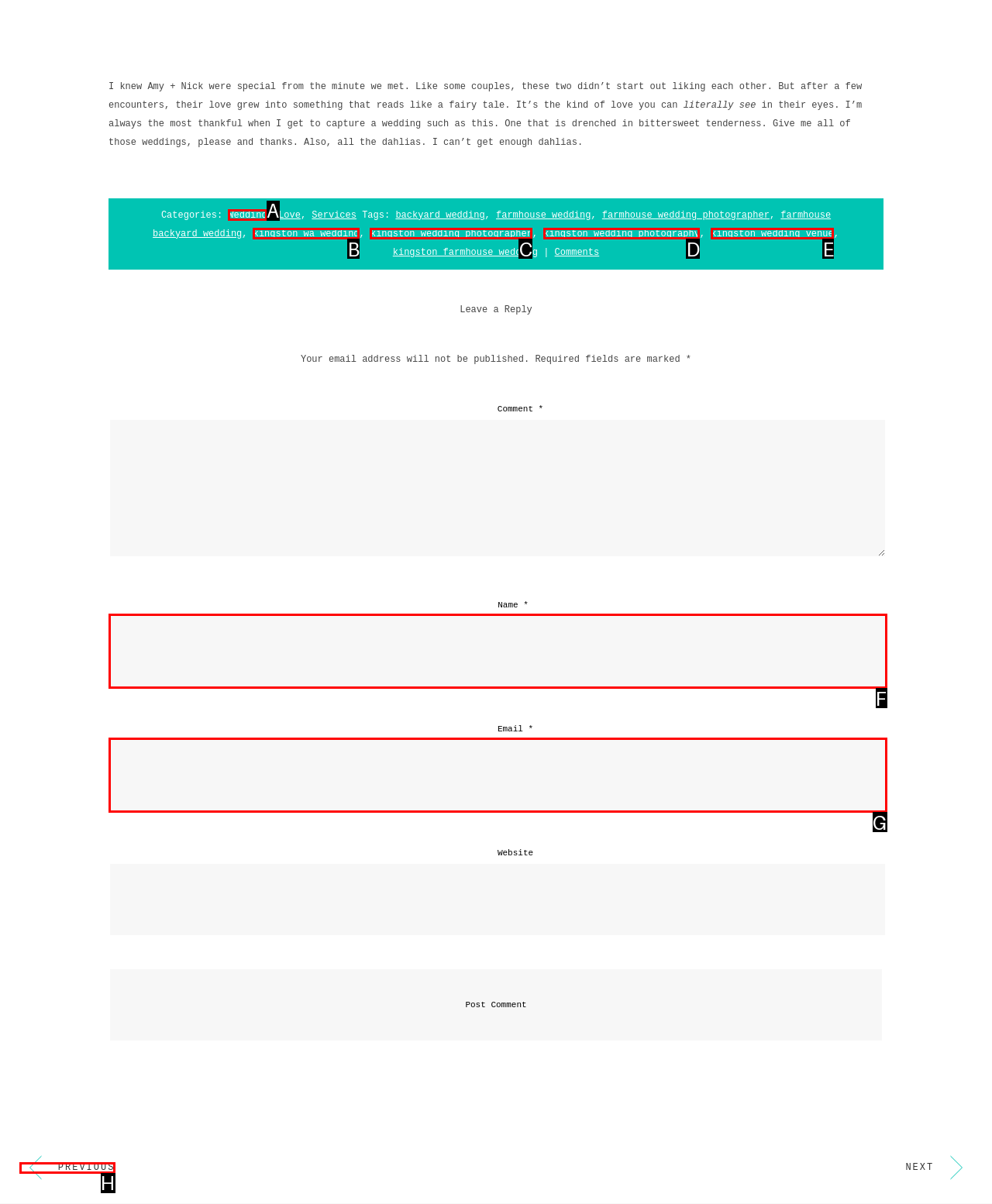Identify the HTML element to select in order to accomplish the following task: Click on the 'Wedding' category
Reply with the letter of the chosen option from the given choices directly.

A